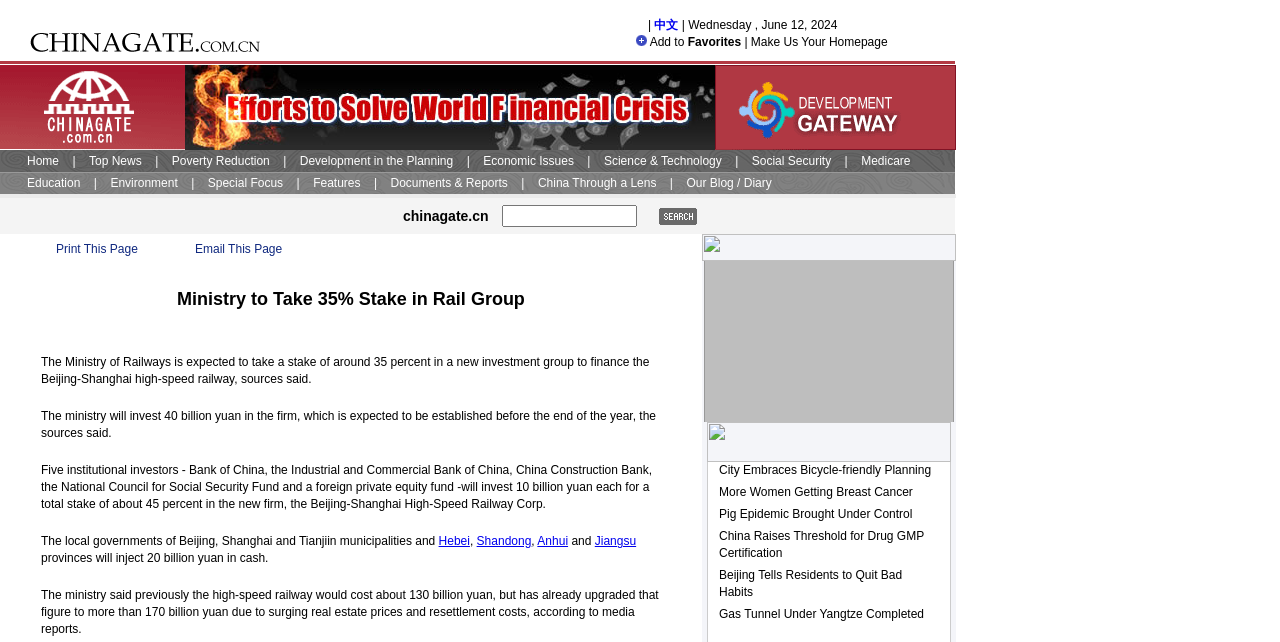Identify the bounding box coordinates of the clickable section necessary to follow the following instruction: "Read about City Embraces Bicycle-friendly Planning". The coordinates should be presented as four float numbers from 0 to 1, i.e., [left, top, right, bottom].

[0.562, 0.721, 0.727, 0.743]